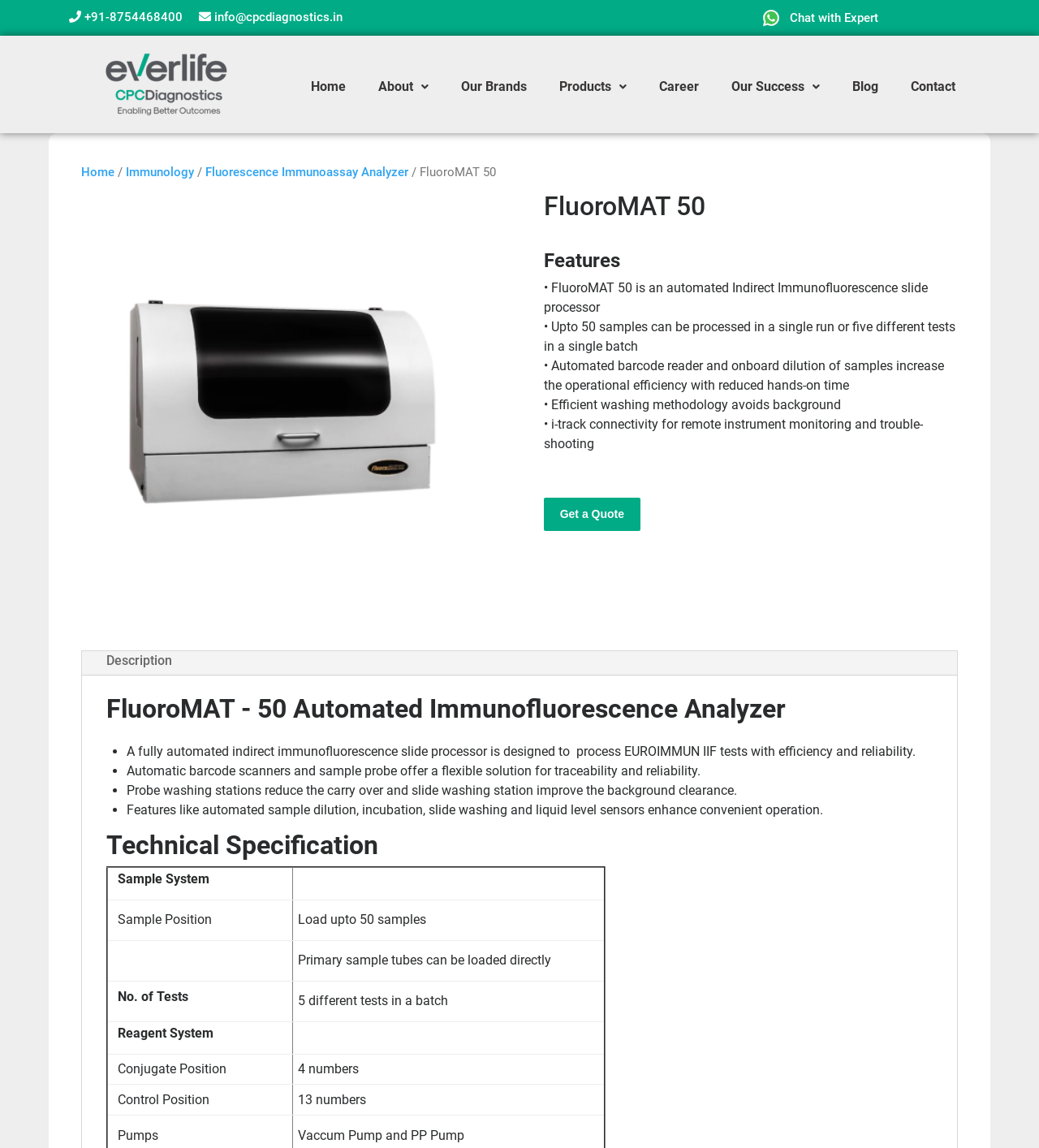Using the element description: "Home", determine the bounding box coordinates for the specified UI element. The coordinates should be four float numbers between 0 and 1, [left, top, right, bottom].

[0.287, 0.059, 0.344, 0.092]